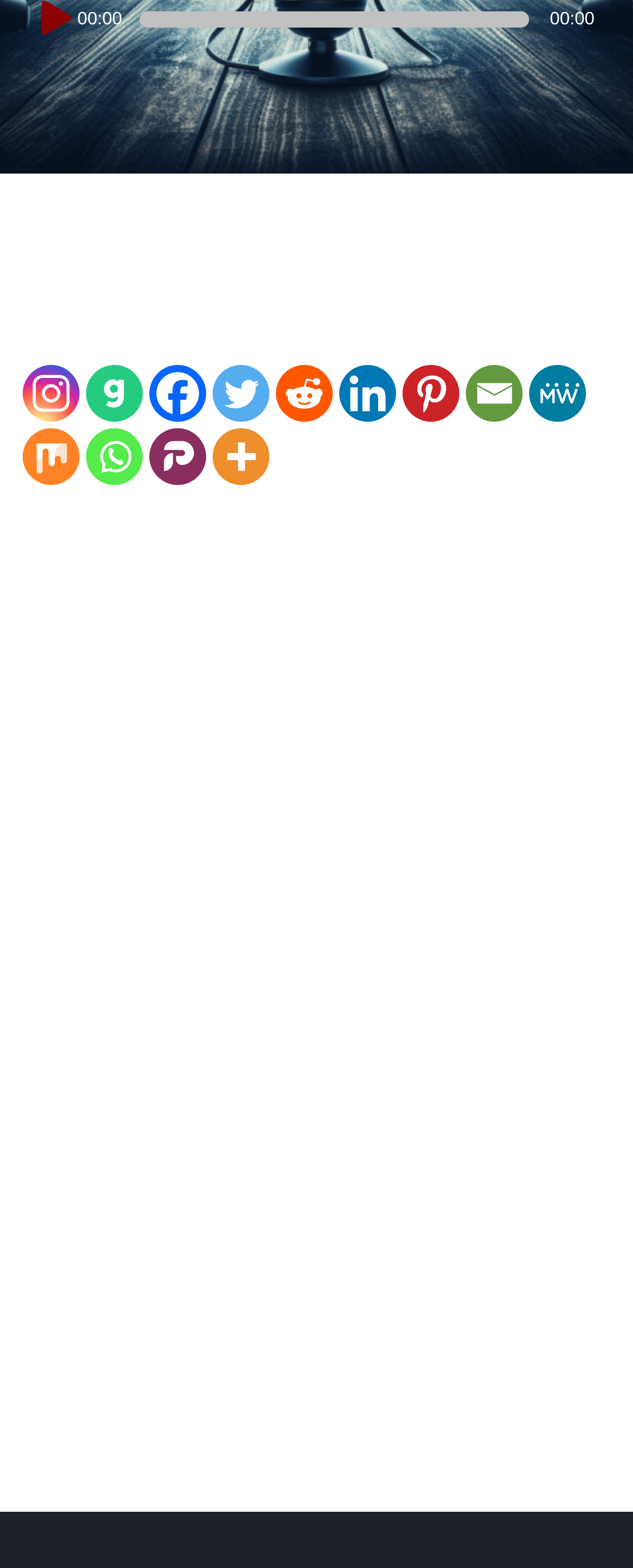Determine the bounding box for the HTML element described here: "aria-label="Mix" title="Mix"". The coordinates should be given as [left, top, right, bottom] with each number being a float between 0 and 1.

[0.035, 0.273, 0.125, 0.31]